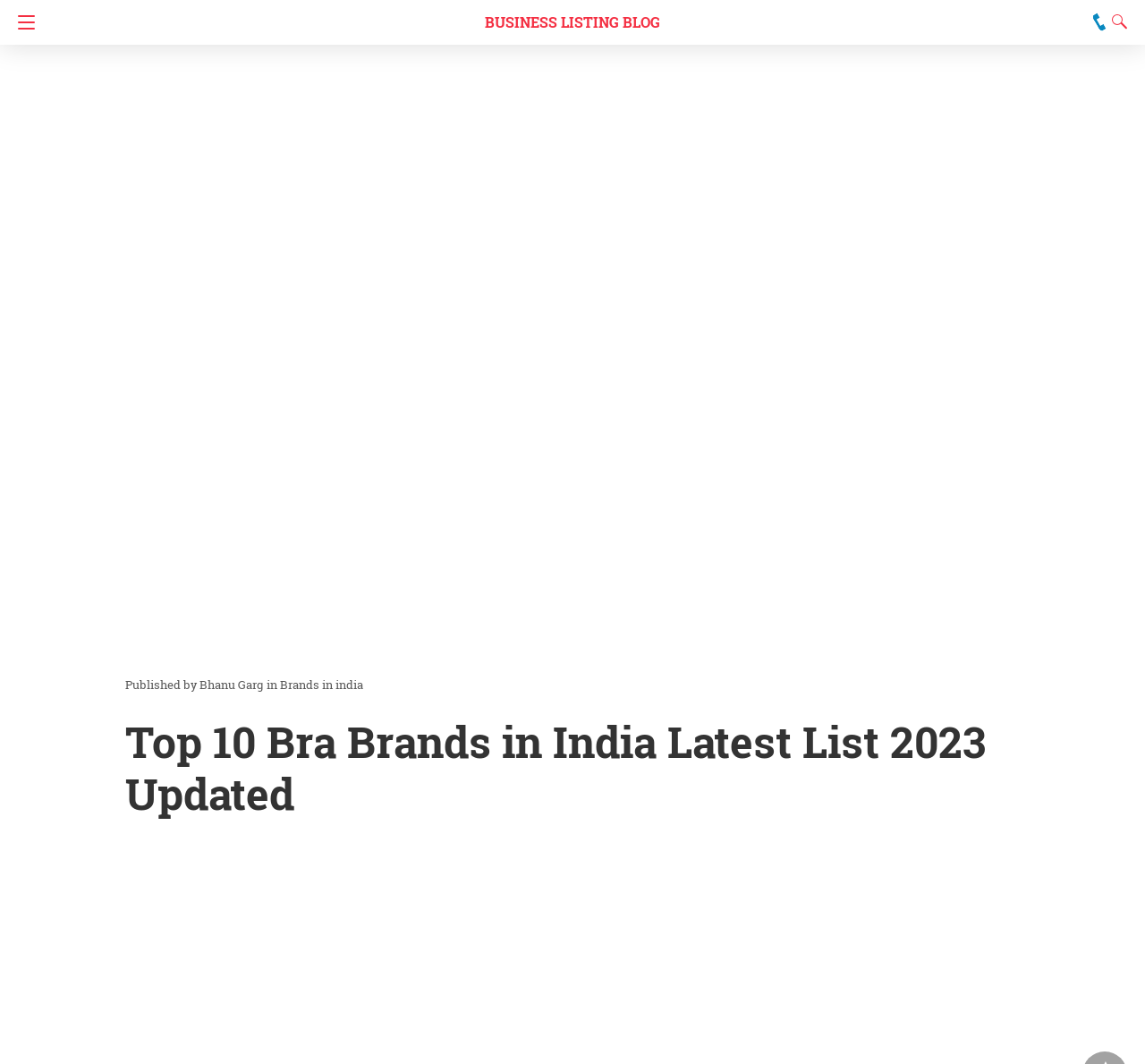What is the purpose of the button on the top left?
Please respond to the question with a detailed and thorough explanation.

The button on the top left is labeled as 'Navigation', which suggests that it is used to navigate through the website or access different sections of the webpage.